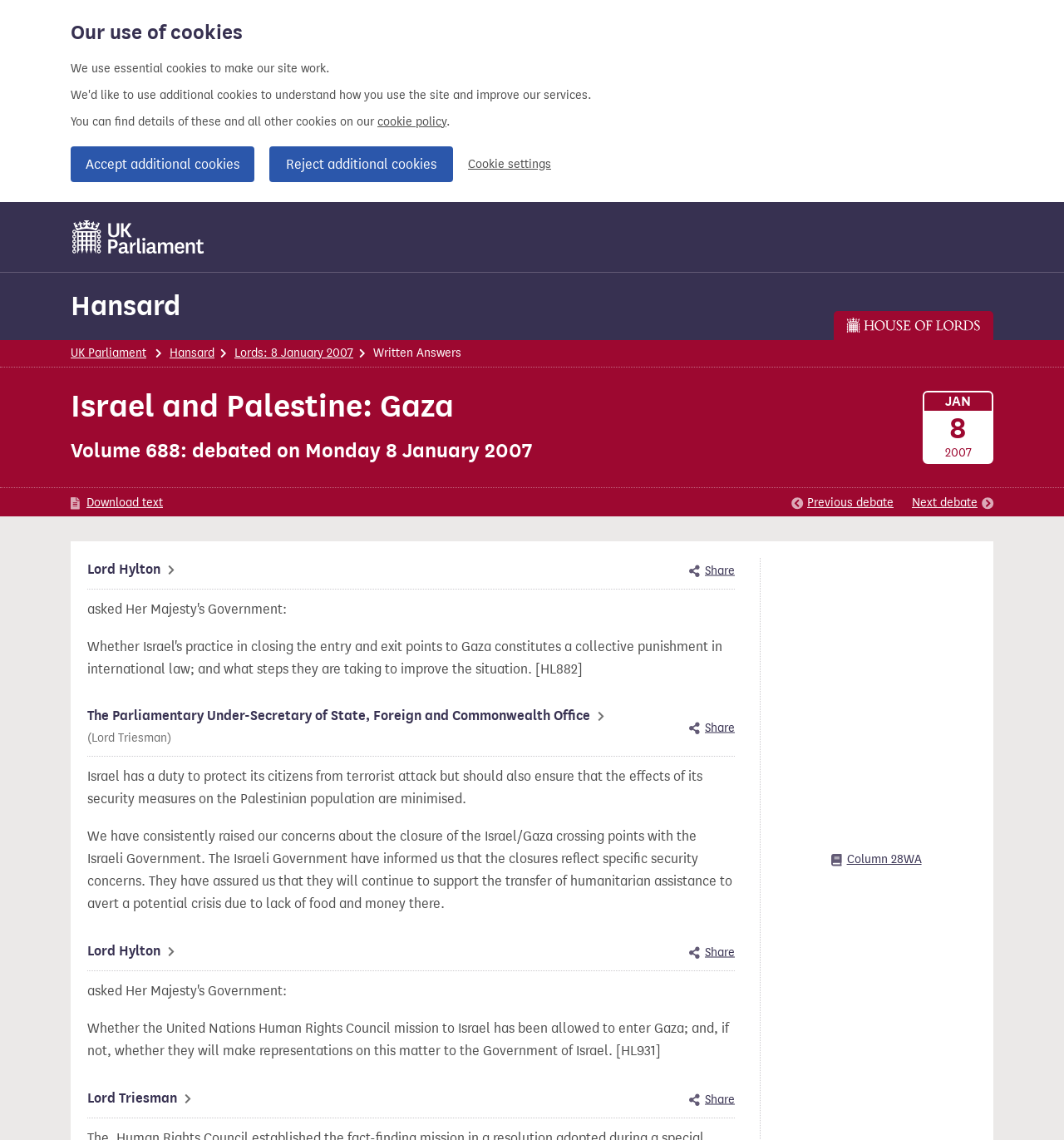Please determine the bounding box coordinates of the element's region to click for the following instruction: "Go to UK Parliament homepage".

[0.066, 0.192, 0.194, 0.224]